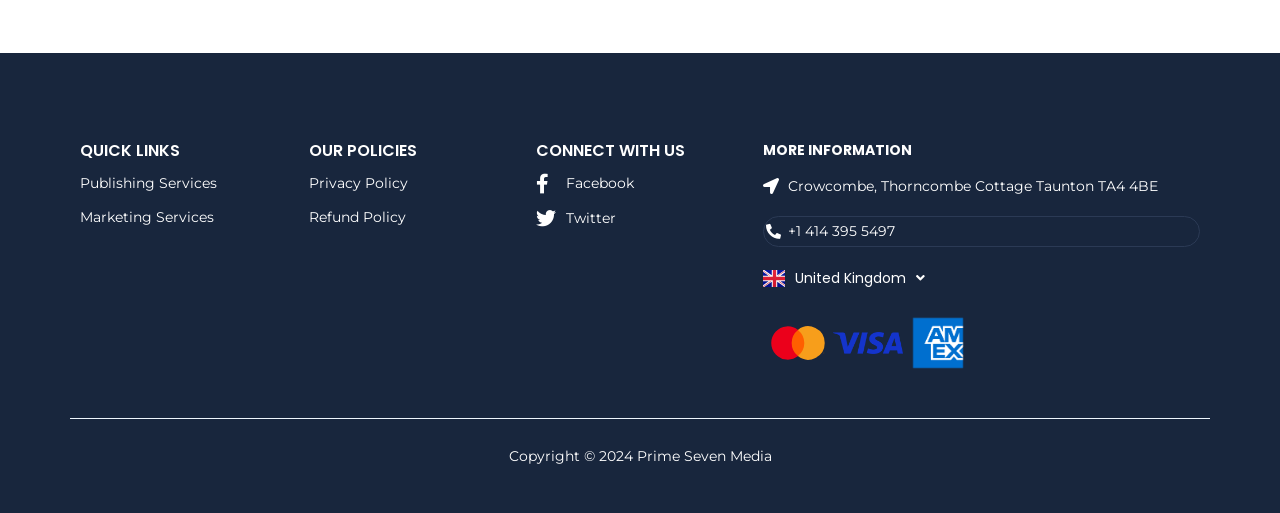Locate the bounding box coordinates of the element I should click to achieve the following instruction: "Visit Publishing Services".

[0.062, 0.339, 0.225, 0.376]